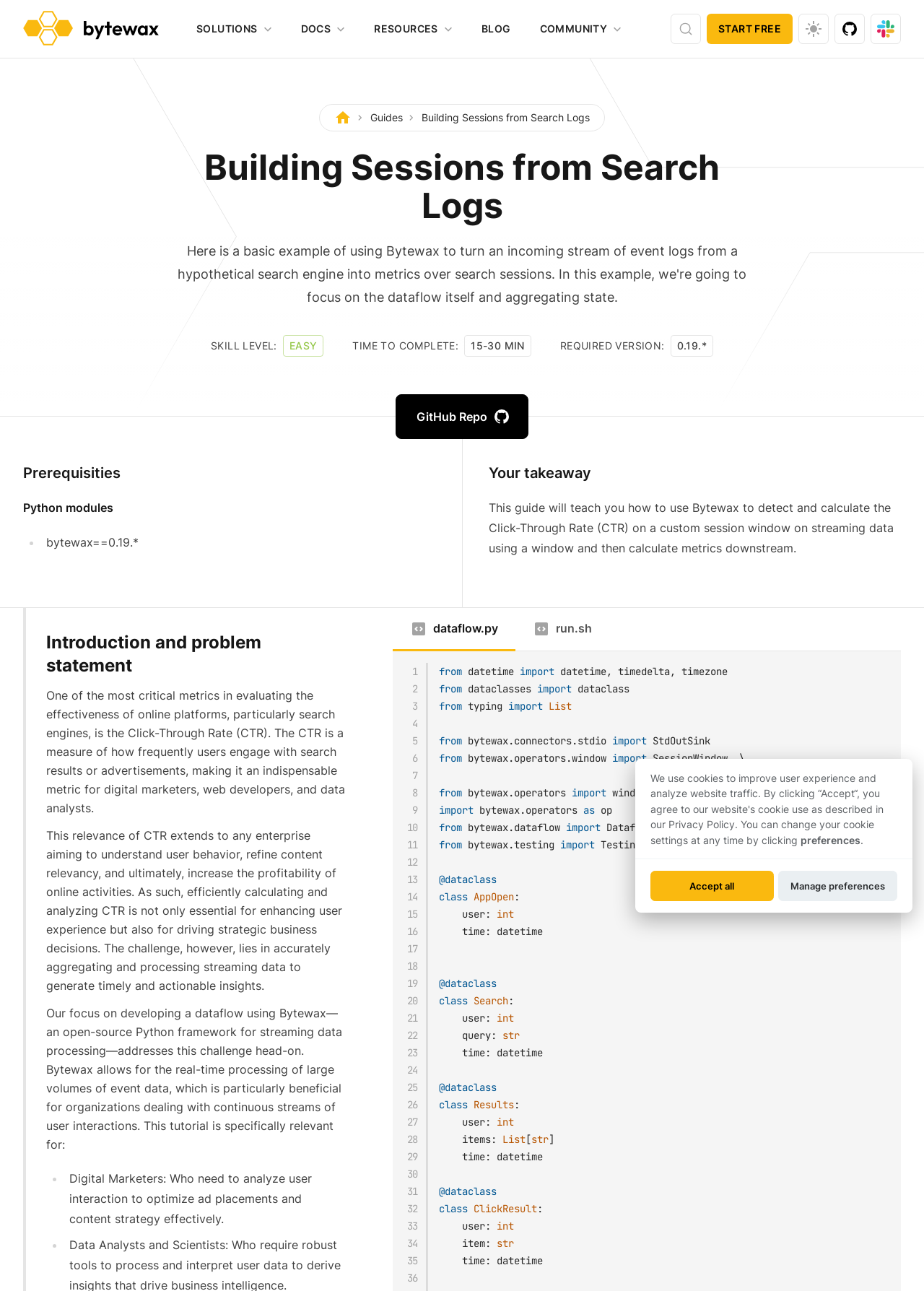Specify the bounding box coordinates of the area to click in order to follow the given instruction: "Click on the 'START FREE' button."

[0.765, 0.011, 0.858, 0.034]